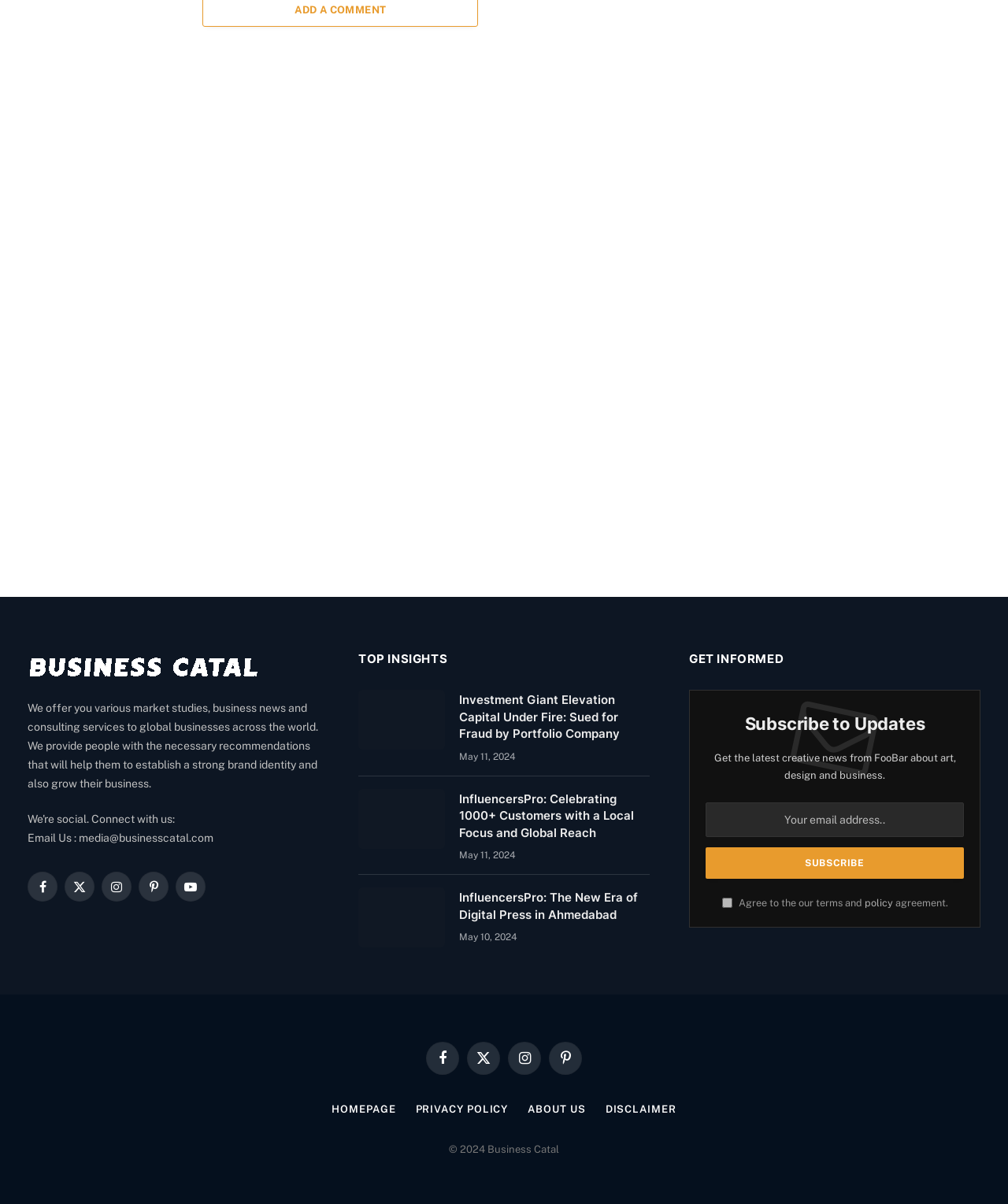What is the copyright year?
Identify the answer in the screenshot and reply with a single word or phrase.

2024